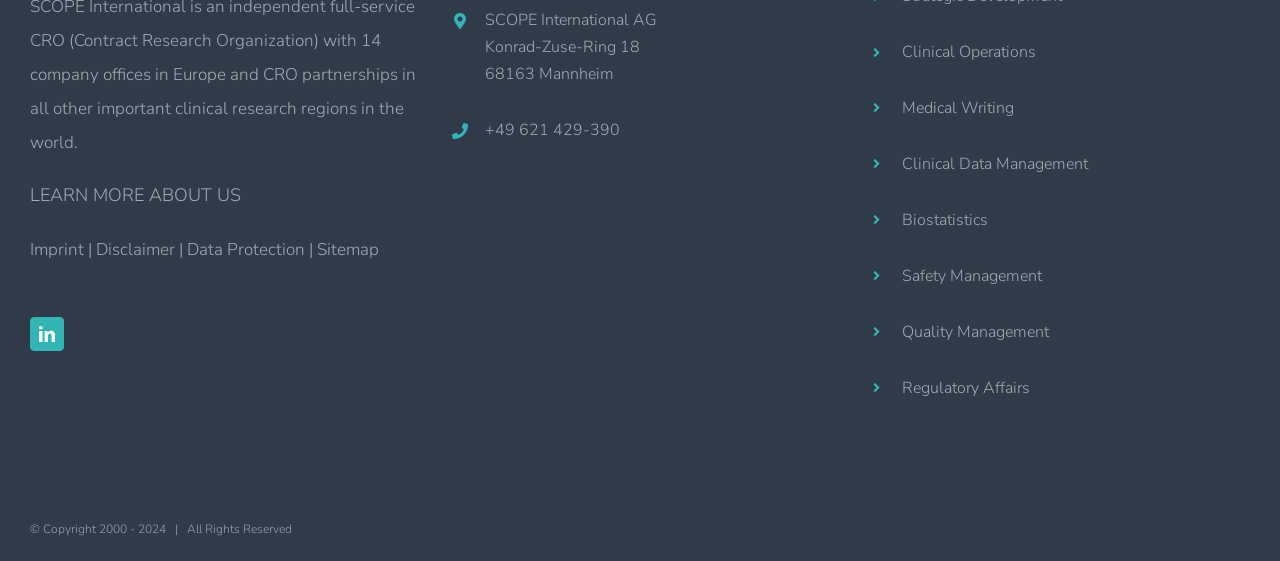Please provide a detailed answer to the question below by examining the image:
What is the phone number of the company?

I found the phone number by looking at the links on the webpage, specifically the one with the text '+49 621 429-390' which is located near the company address.